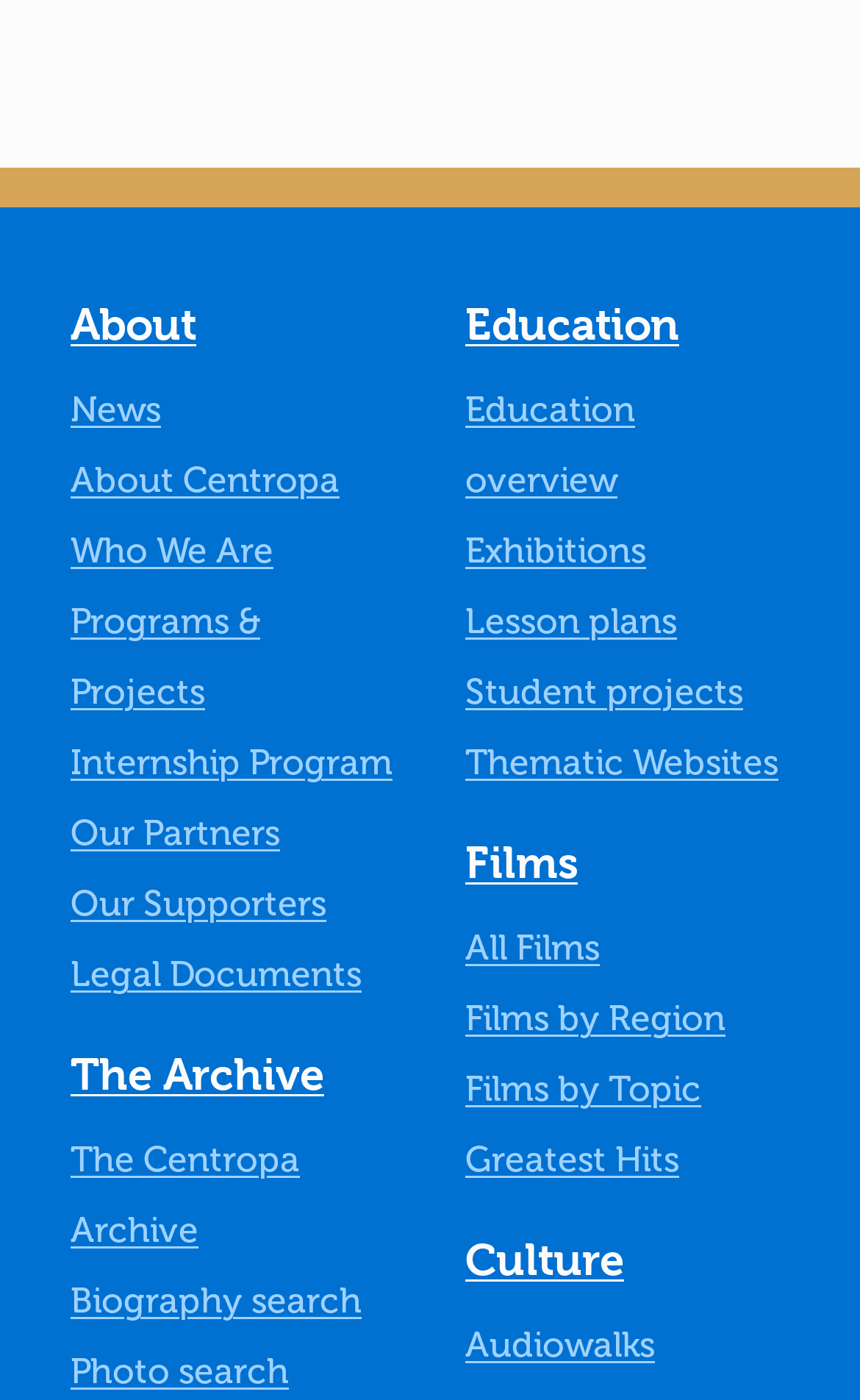Determine the bounding box coordinates of the clickable element necessary to fulfill the instruction: "Watch Films". Provide the coordinates as four float numbers within the 0 to 1 range, i.e., [left, top, right, bottom].

[0.541, 0.596, 0.672, 0.653]